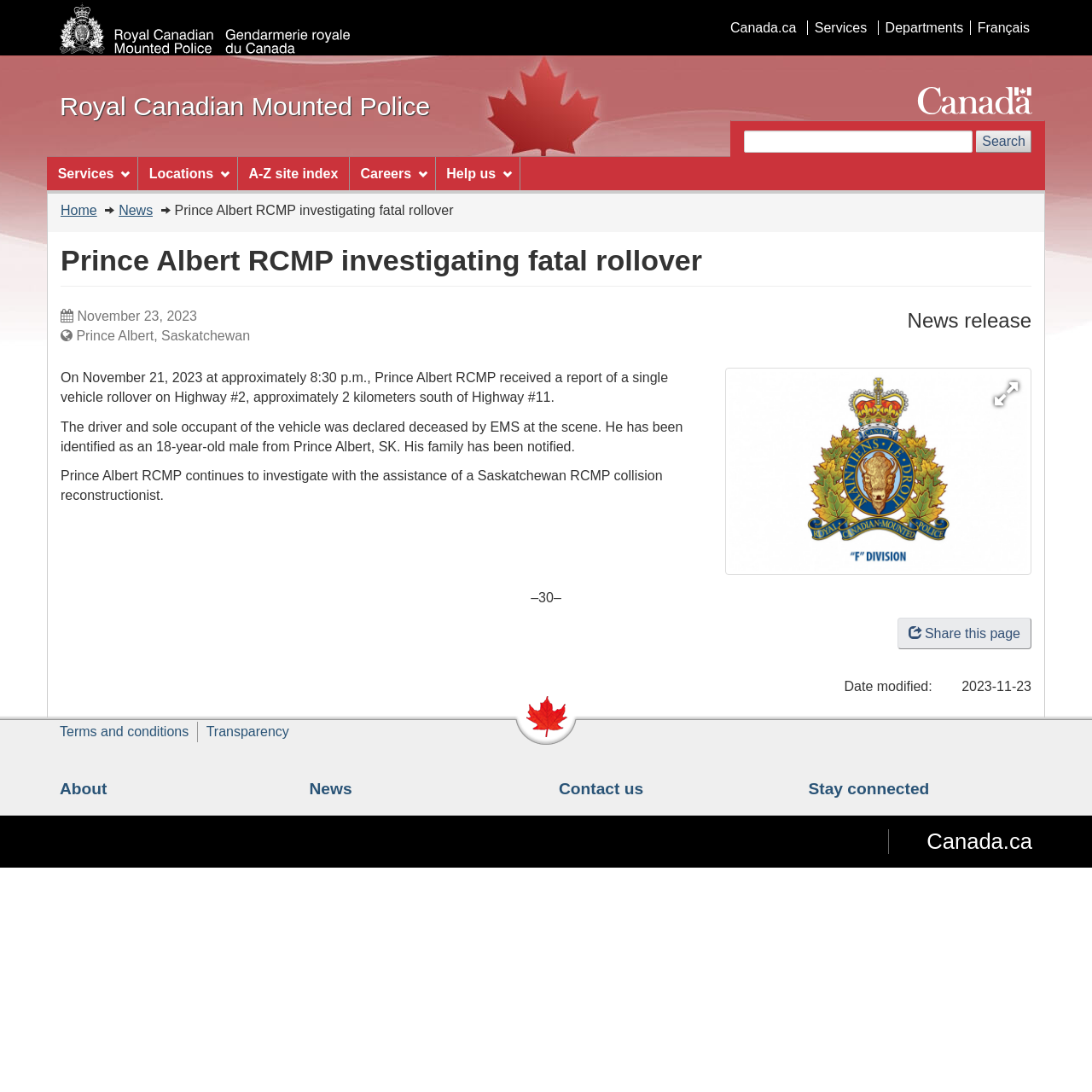Use a single word or phrase to answer the following:
What is the purpose of the search function?

Search website